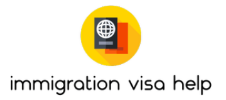Respond to the question below with a concise word or phrase:
What country is the immigration service specifically aimed at?

Germany